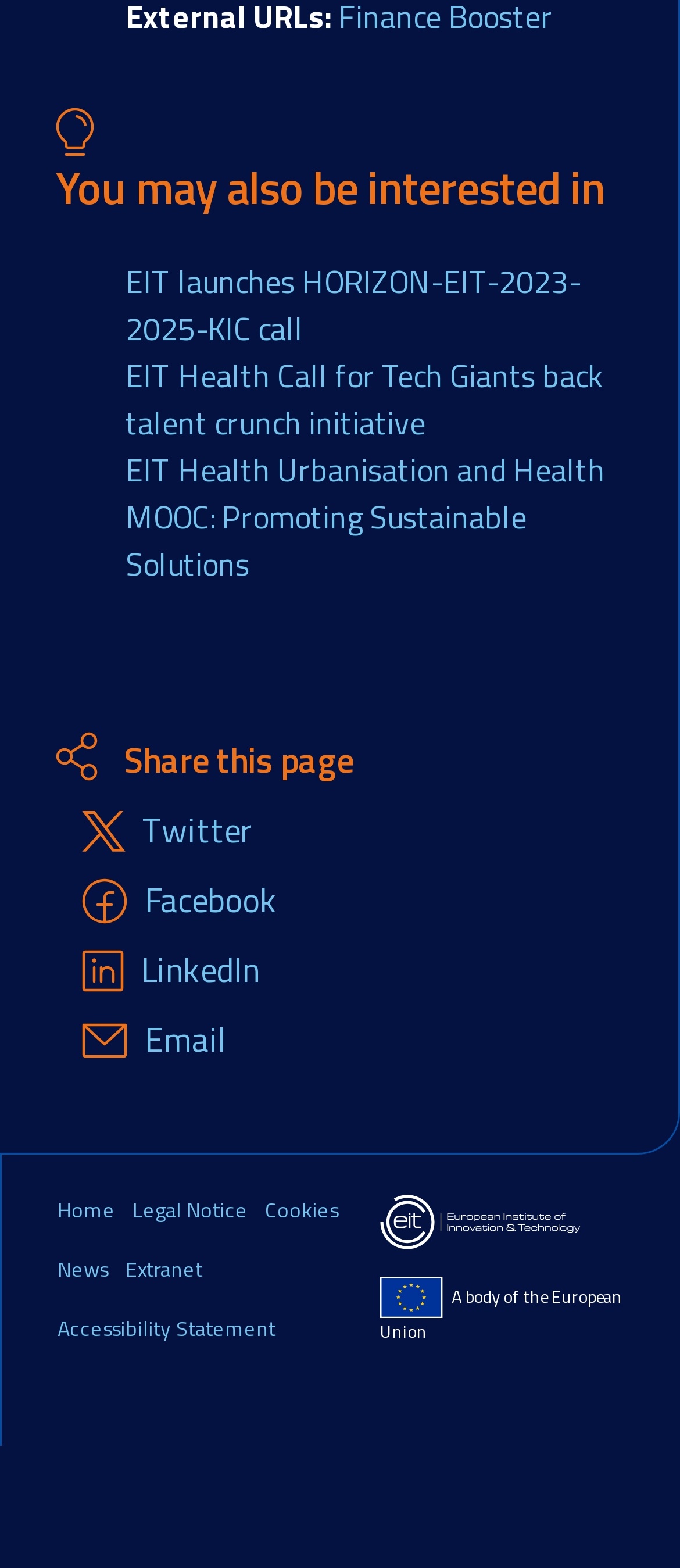Please specify the bounding box coordinates for the clickable region that will help you carry out the instruction: "Click on the 'EIT launches HORIZON-EIT-2023-2025-KIC call' link".

[0.185, 0.165, 0.854, 0.225]